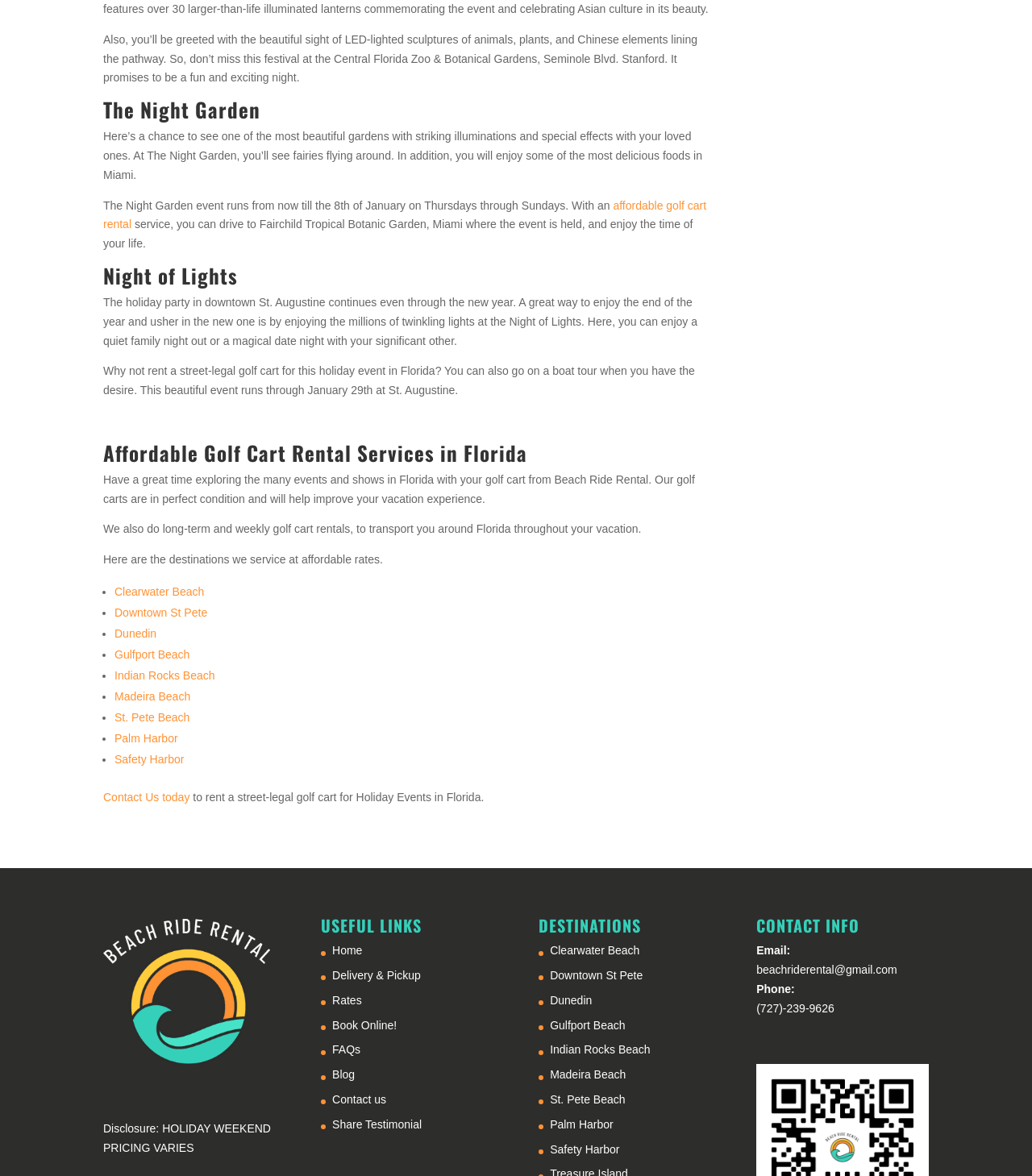What are the destinations serviced by Beach Ride Rental?
Carefully examine the image and provide a detailed answer to the question.

Beach Ride Rental services multiple destinations in Florida, including Clearwater Beach, Downtown St Pete, Dunedin, Gulfport Beach, Indian Rocks Beach, Madeira Beach, St. Pete Beach, Palm Harbor, and Safety Harbor.